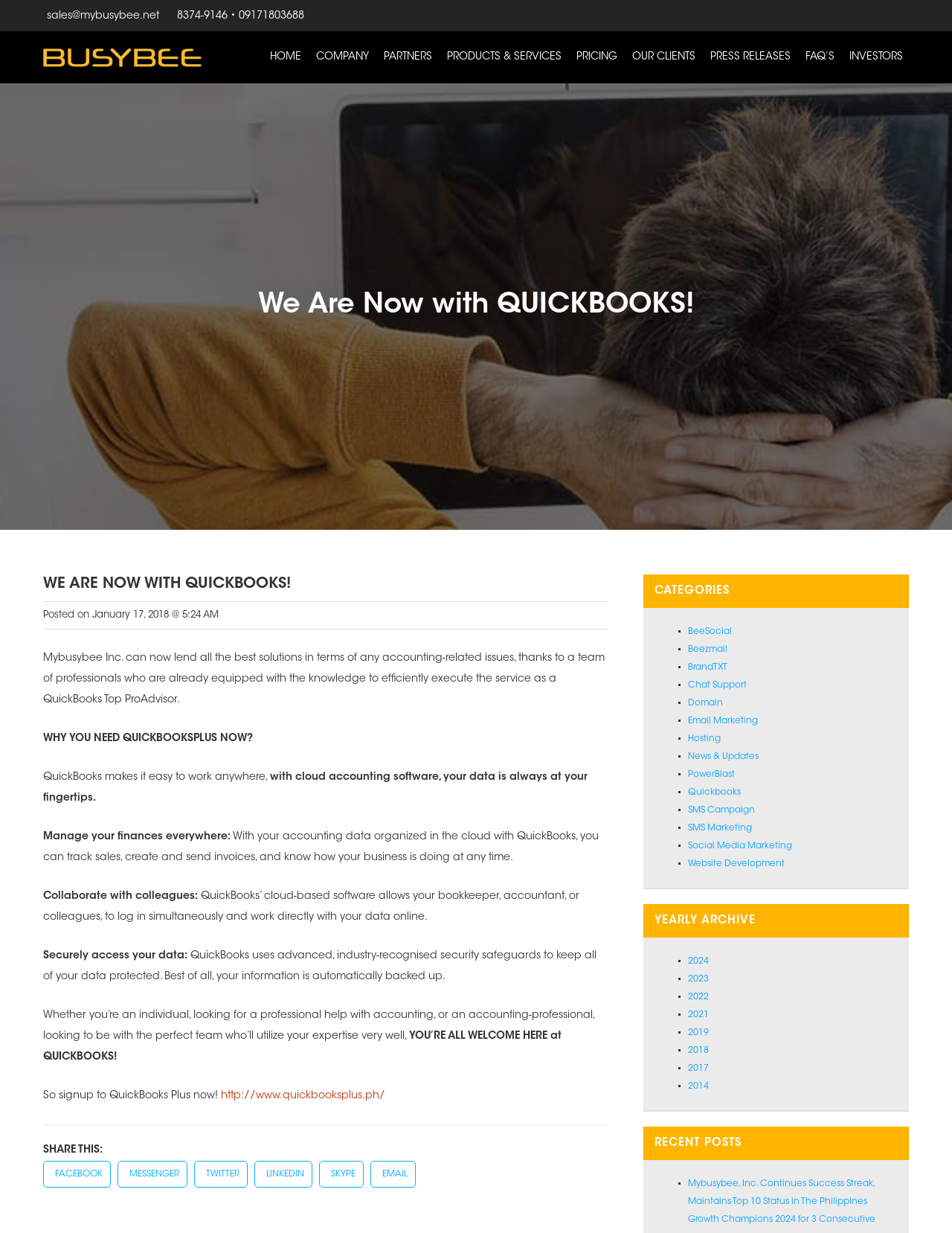What is the company name mentioned on the webpage?
Using the image as a reference, answer with just one word or a short phrase.

Mybusybee Inc.